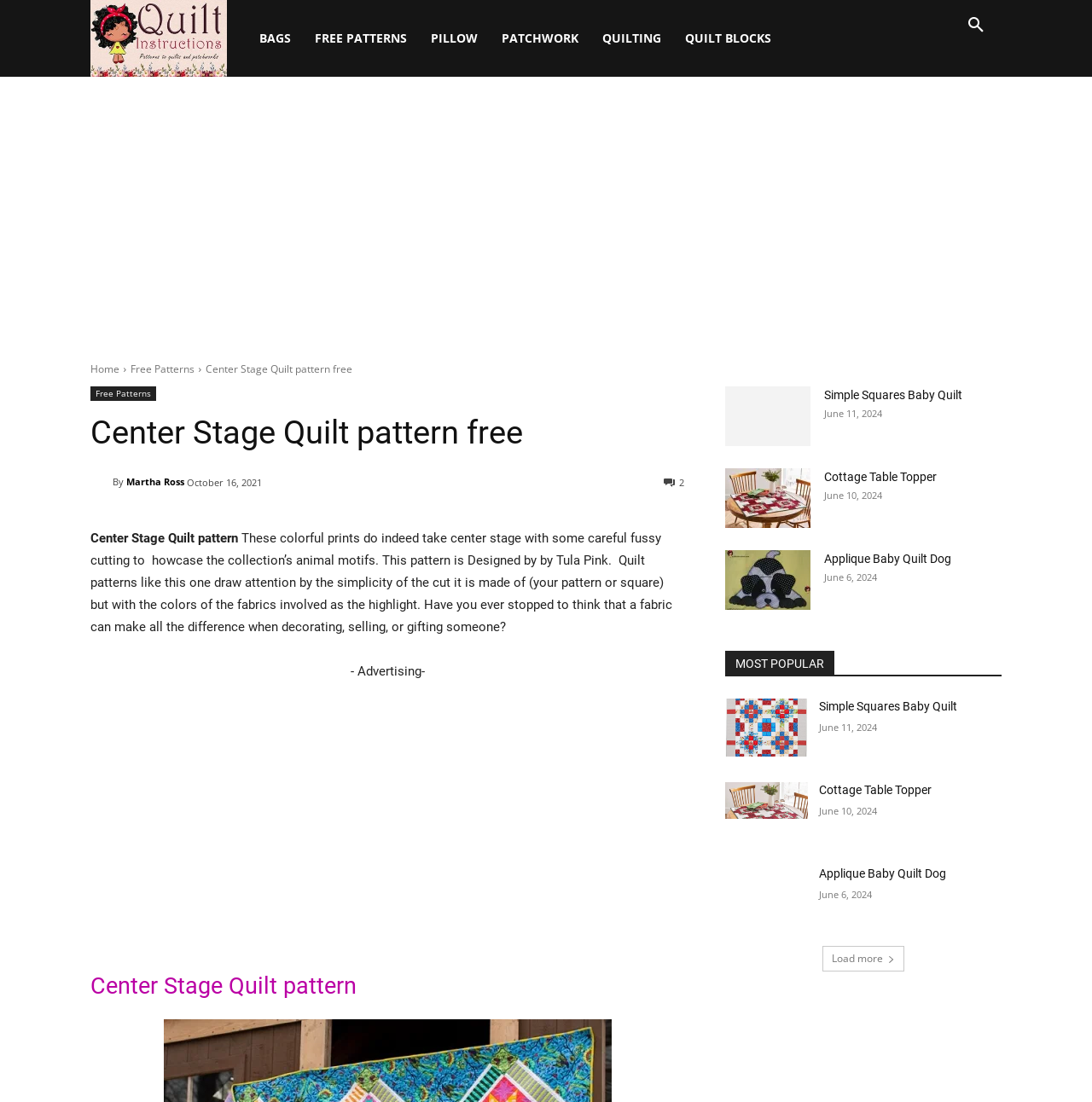Highlight the bounding box coordinates of the region I should click on to meet the following instruction: "Check the 'Center Stage Quilt pattern' details".

[0.083, 0.376, 0.479, 0.411]